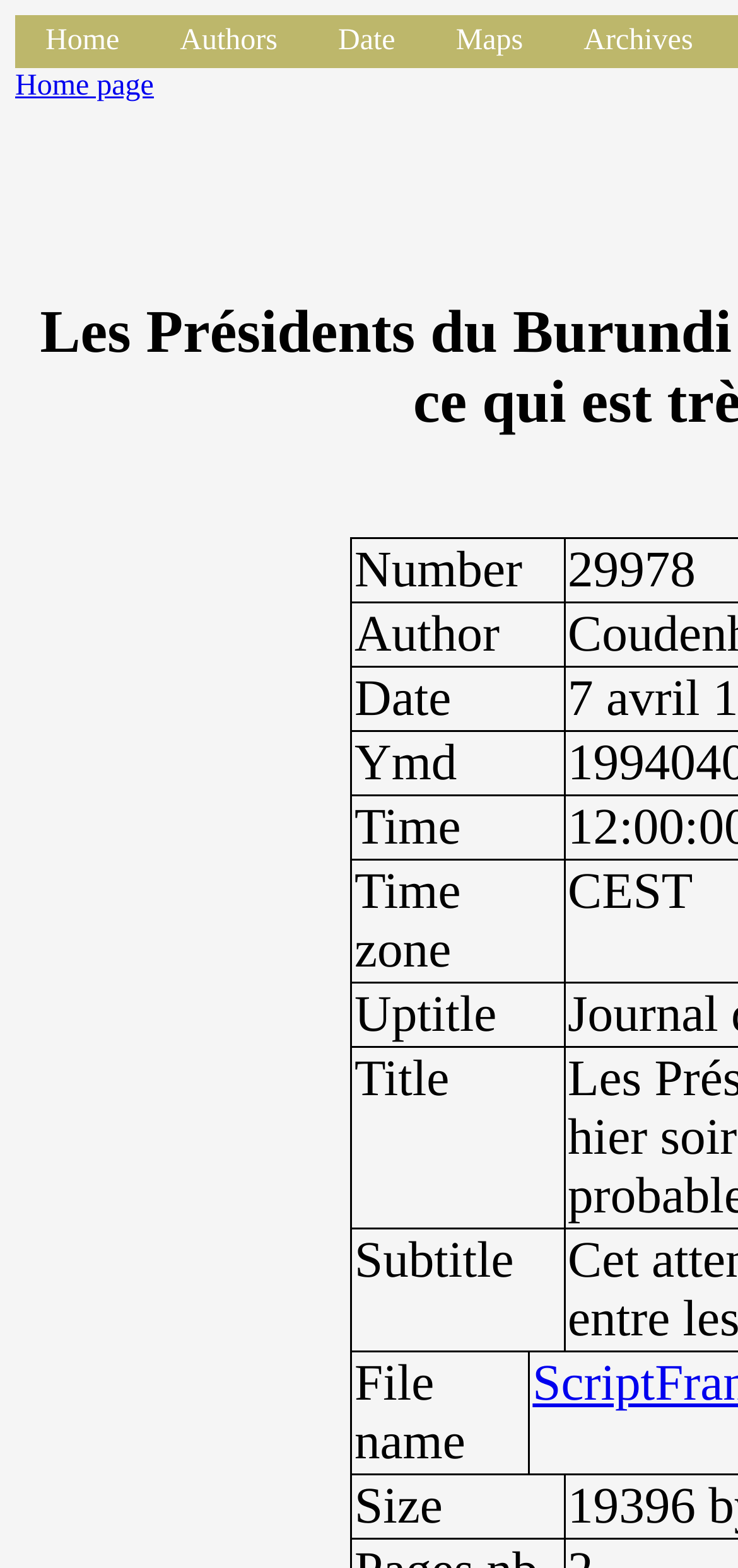Create a full and detailed caption for the entire webpage.

The webpage is titled "Fiche" and has a navigation menu at the top with five links: "Home", "Authors", "Date", "Maps", and "Archives", which are evenly spaced and occupy the top-left to top-right area of the page.

Below the navigation menu, there is another "Home page" link, positioned slightly below the "Home" link.

The main content of the page is divided into two sections. On the left side, there are several static text elements, including "Author", "Date", "Ymd", "Time", "Time zone", "Uptitle", "Title", "Subtitle", "File name", and "Size", which are stacked vertically and occupy the middle-left area of the page.

On the right side of the "Time zone" text, there is another static text element "CEST", which is positioned slightly to the right of the "Time zone" text.

Overall, the webpage has a simple and organized layout, with clear headings and concise text.